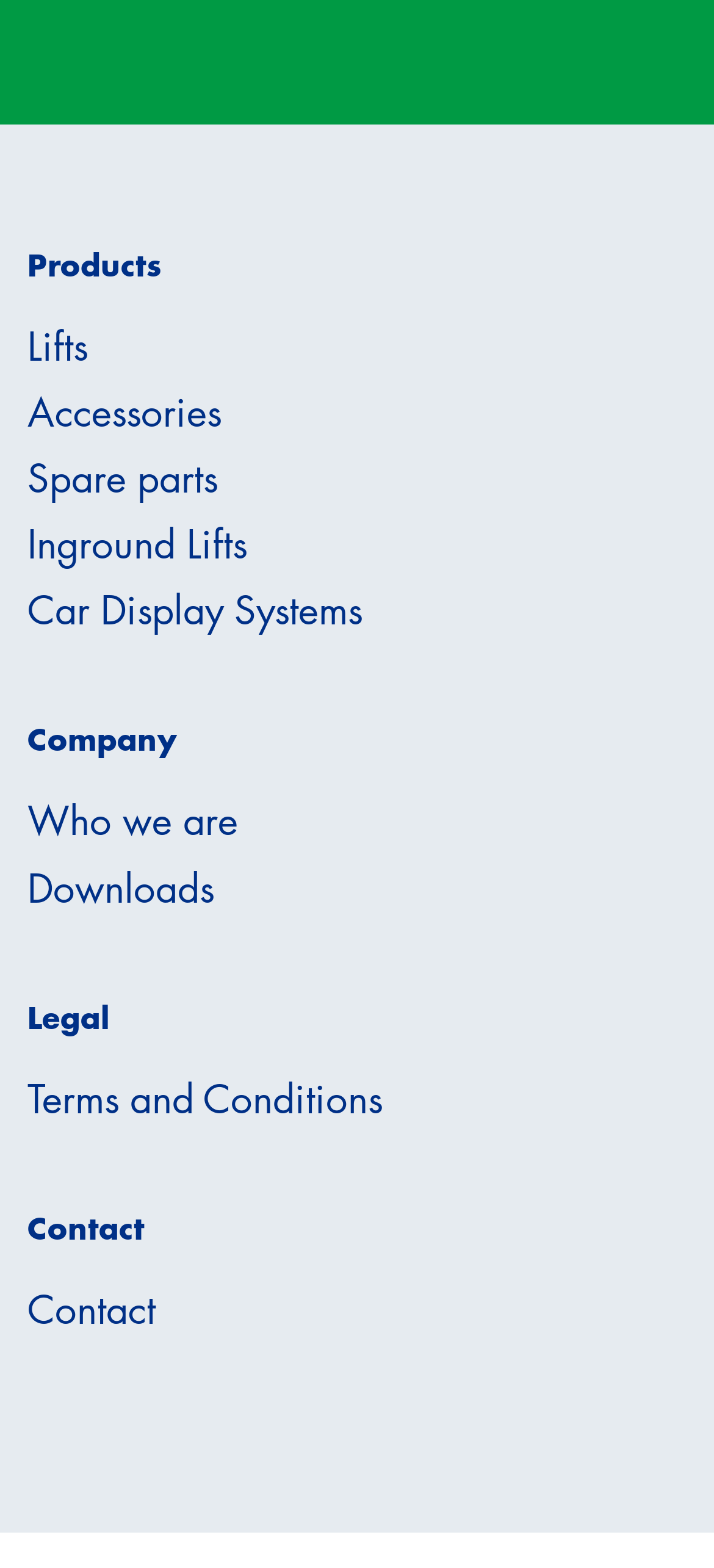What is the benefit of the Hyperflow Technology?
Give a detailed explanation using the information visible in the image.

The Hyperflow Technology is mentioned as one of the key features of the company's products, which enables synchronization without the need for cables or pulleys, making the lifting process more efficient and reliable.